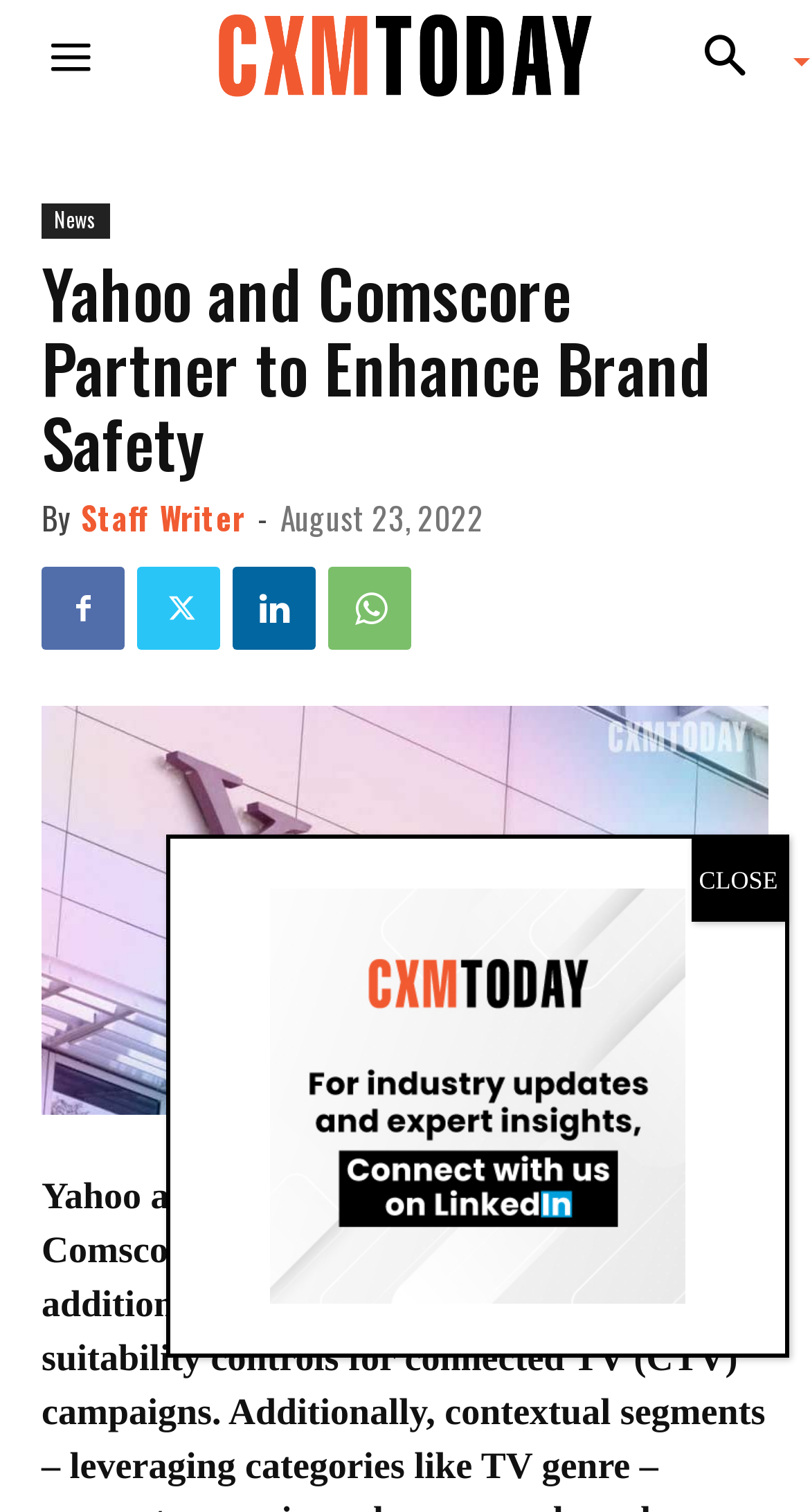Identify the bounding box coordinates of the area you need to click to perform the following instruction: "Toggle the menu".

None